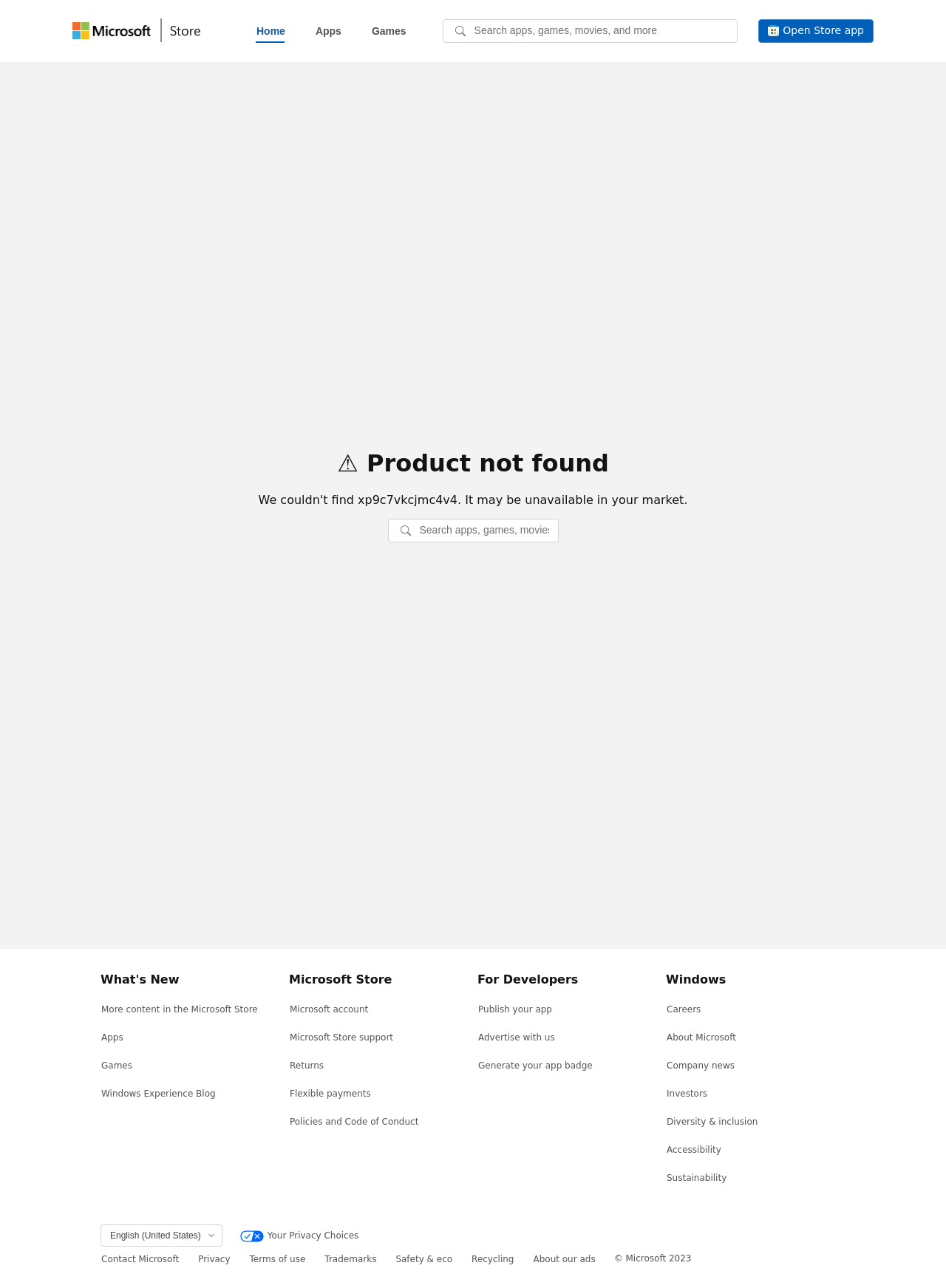Determine the bounding box for the UI element as described: "name="prefix"". The coordinates should be represented as four float numbers between 0 and 1, formatted as [left, top, right, bottom].

[0.106, 0.797, 0.131, 0.814]